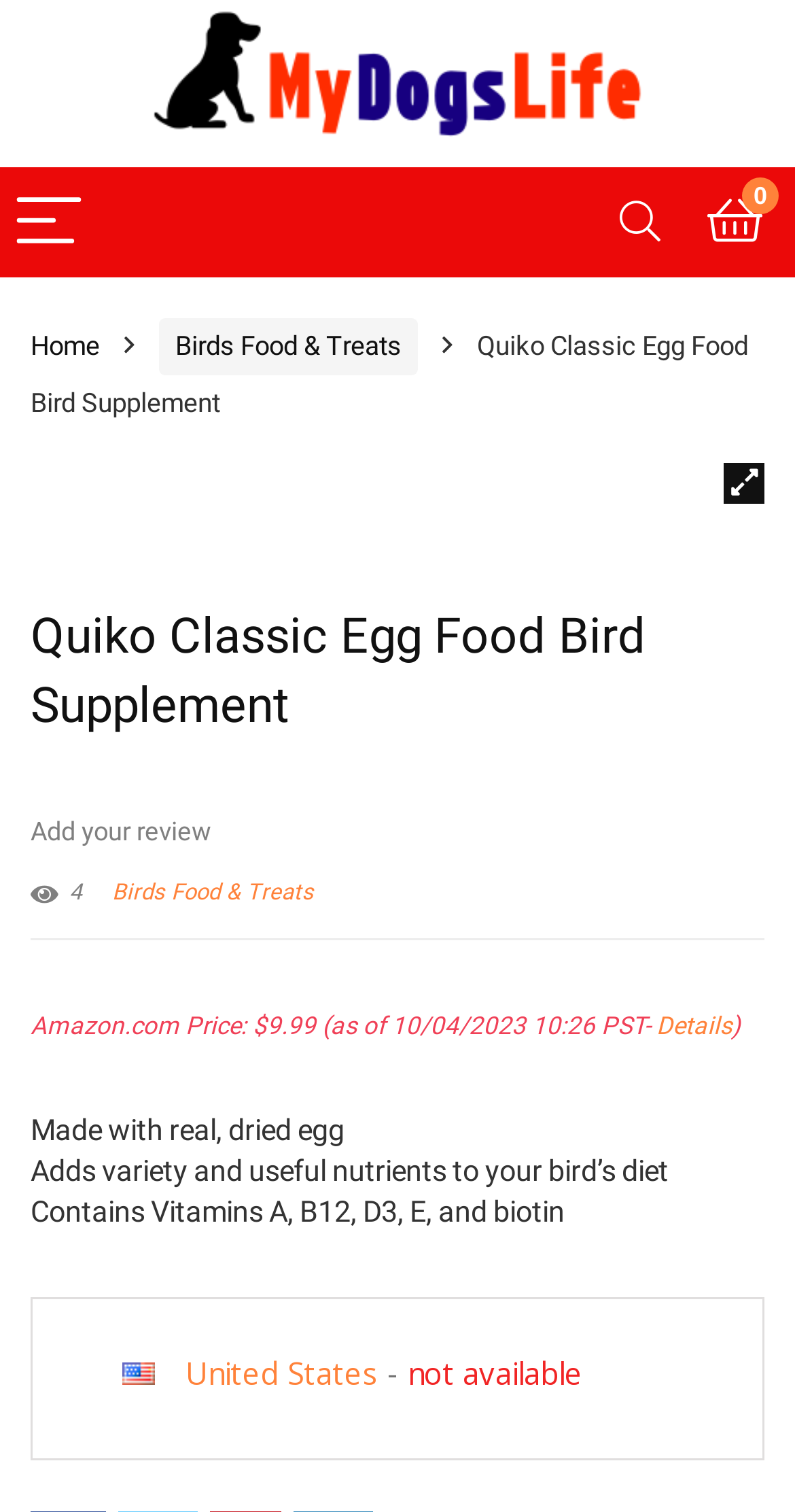Specify the bounding box coordinates for the region that must be clicked to perform the given instruction: "Go to home page".

[0.038, 0.219, 0.126, 0.239]